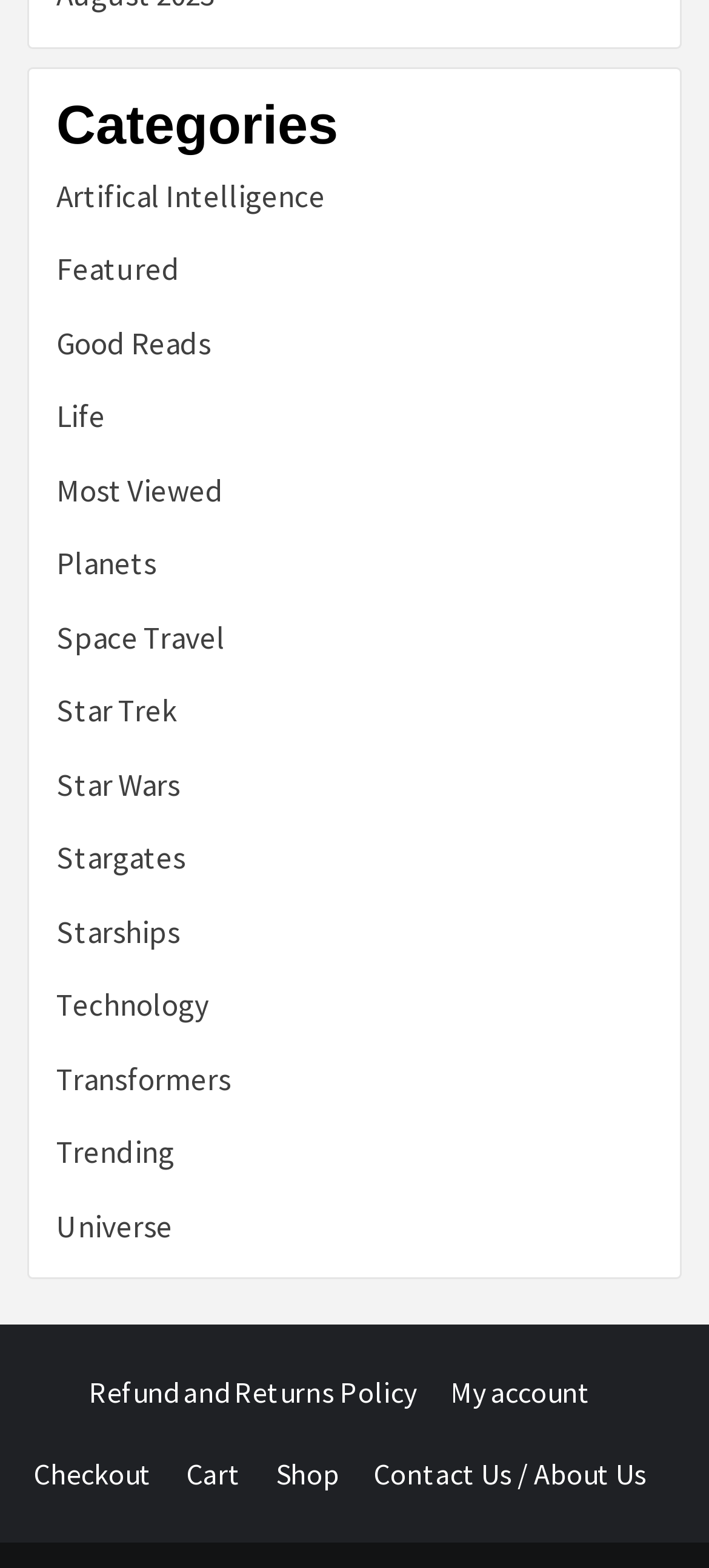Give a one-word or one-phrase response to the question:
How many links are there in the top section?

14